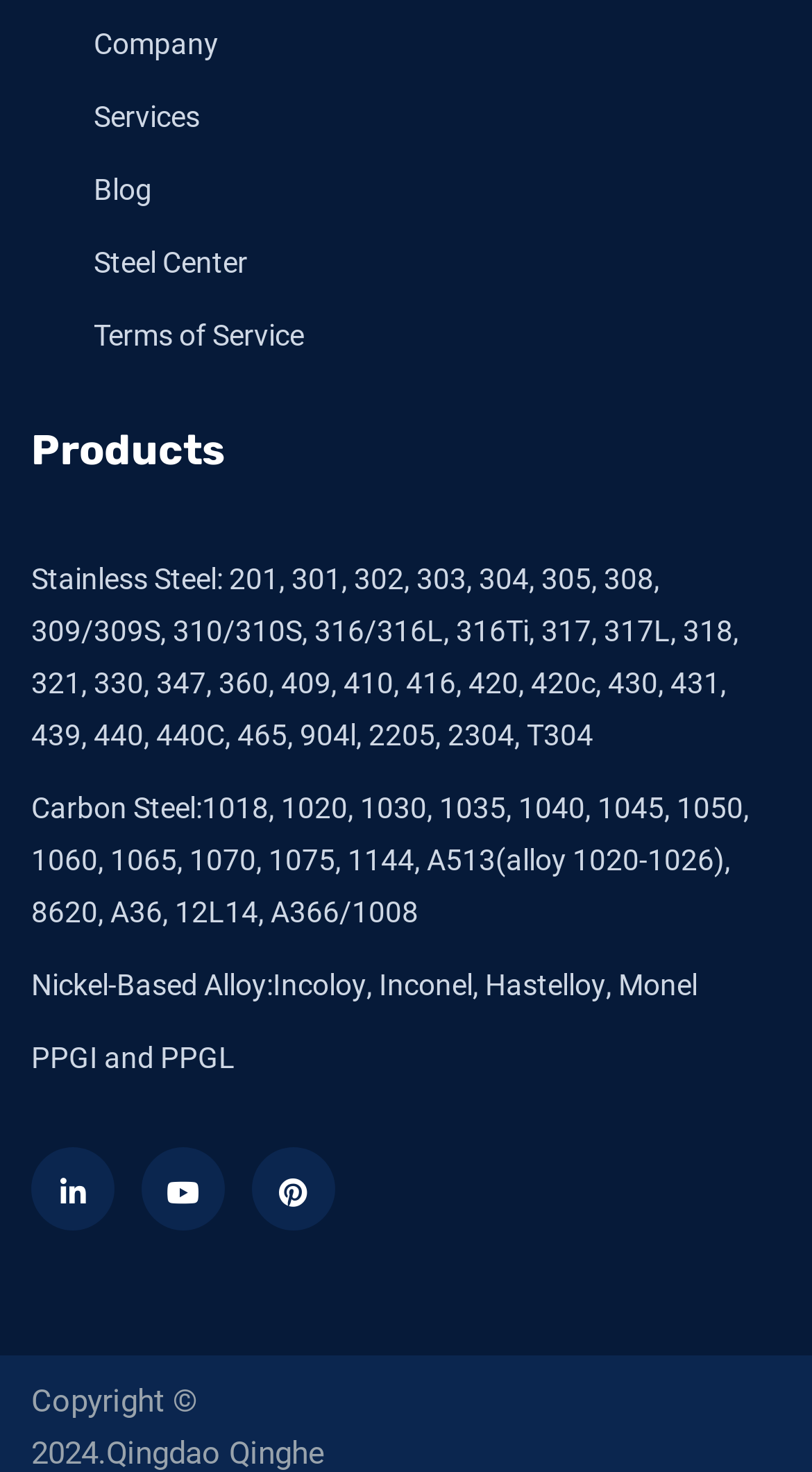Please reply with a single word or brief phrase to the question: 
What is the first type of nickel-based alloy listed?

Incoloy